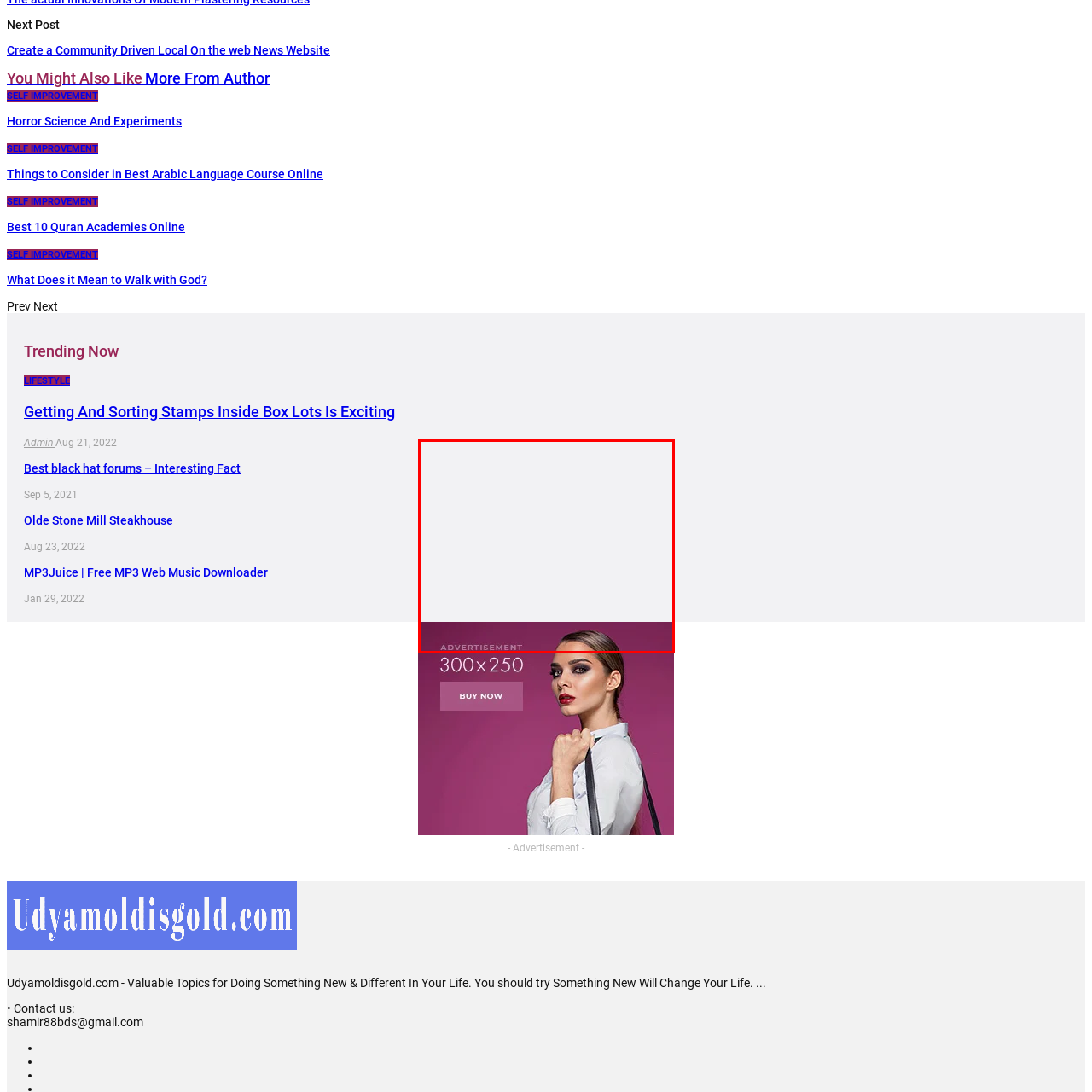Offer a comprehensive narrative for the image inside the red bounding box.

The image is part of an advertisement featuring a confident individual with a polished hairstyle and a warm expression, set against a neutral background. The composition highlights their face and upper body, suggesting a friendly and approachable demeanor. The bottom of the image includes the word "ADVERTISEMENT," indicating its promotional nature. Overall, this image conveys a sense of professionalism and relatability, likely aimed at attracting attention for a product or service associated with self-improvement or lifestyle enhancement.